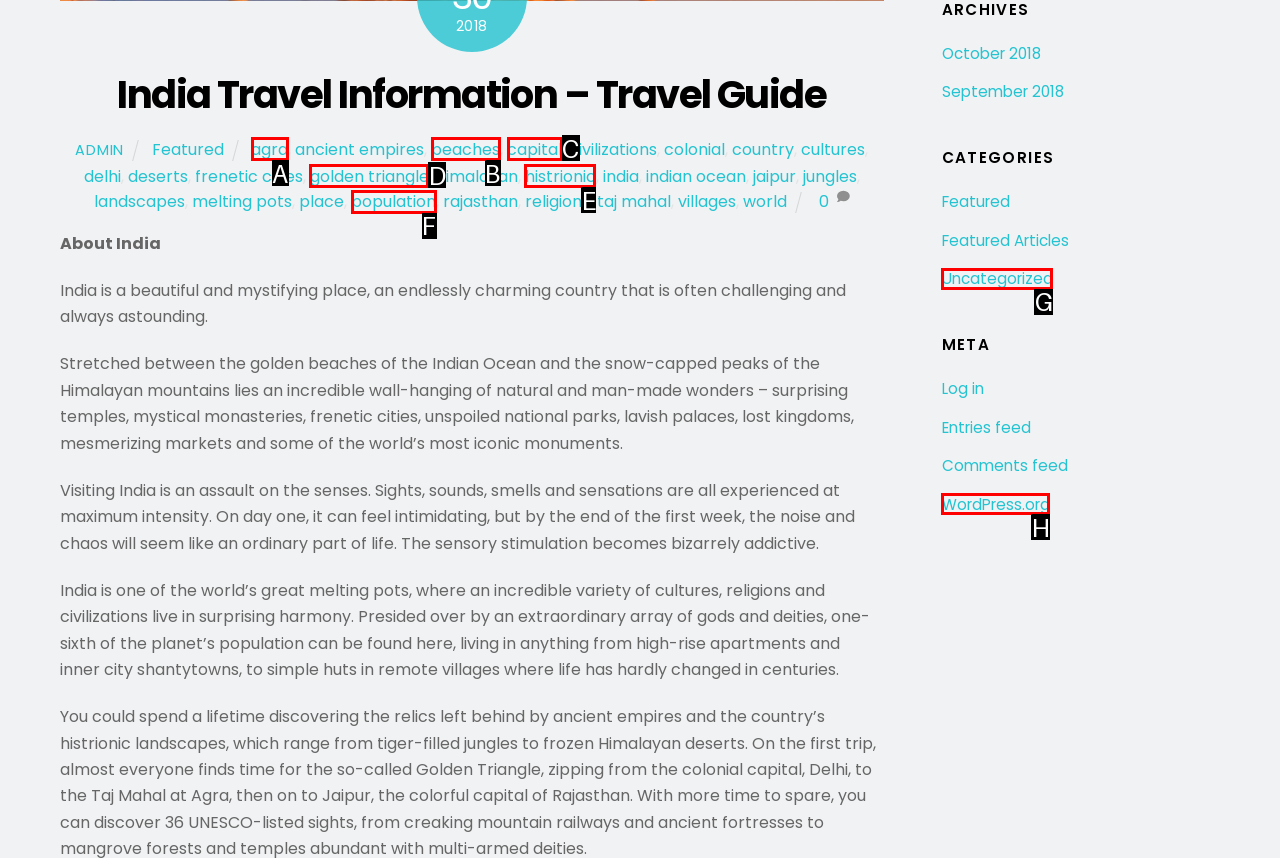Select the option that fits this description: histrionic
Answer with the corresponding letter directly.

E